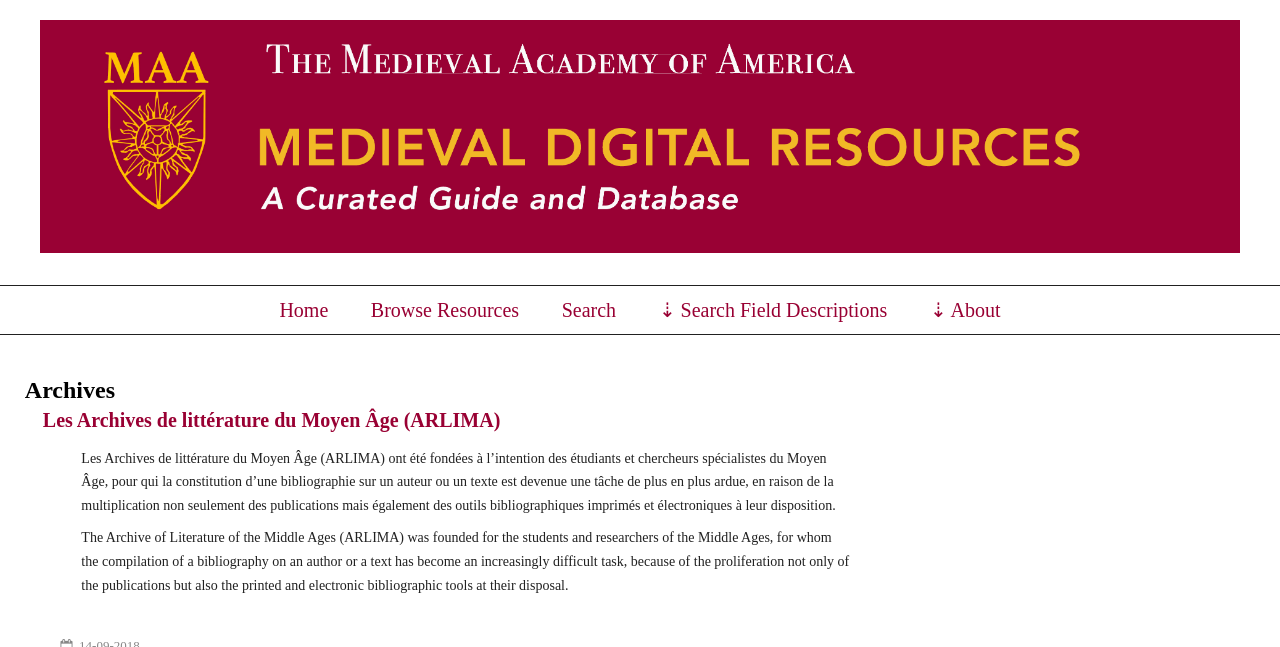Describe all the significant parts and information present on the webpage.

The webpage is about Medieval Digital Resources, created by the Medieval Academy of America. At the top, there is a logo image of "Medieval Digital Resources" with a link to the same name, taking up most of the top section. Below the logo, there are five links in a row, including "Home", "Browse Resources", "Search", "Search Field Descriptions", and "About", all aligned horizontally.

Further down, there is a heading titled "Archives" with a subheading "Les Archives de littérature du Moyen Âge (ARLIMA)" which is also a link. Below the subheading, there are two paragraphs of text, one in French and the other in English, describing the purpose of the archive, which is to help students and researchers of the Middle Ages compile bibliographies on authors or texts. The text is divided into two sections, with the French text on top and the English translation below.